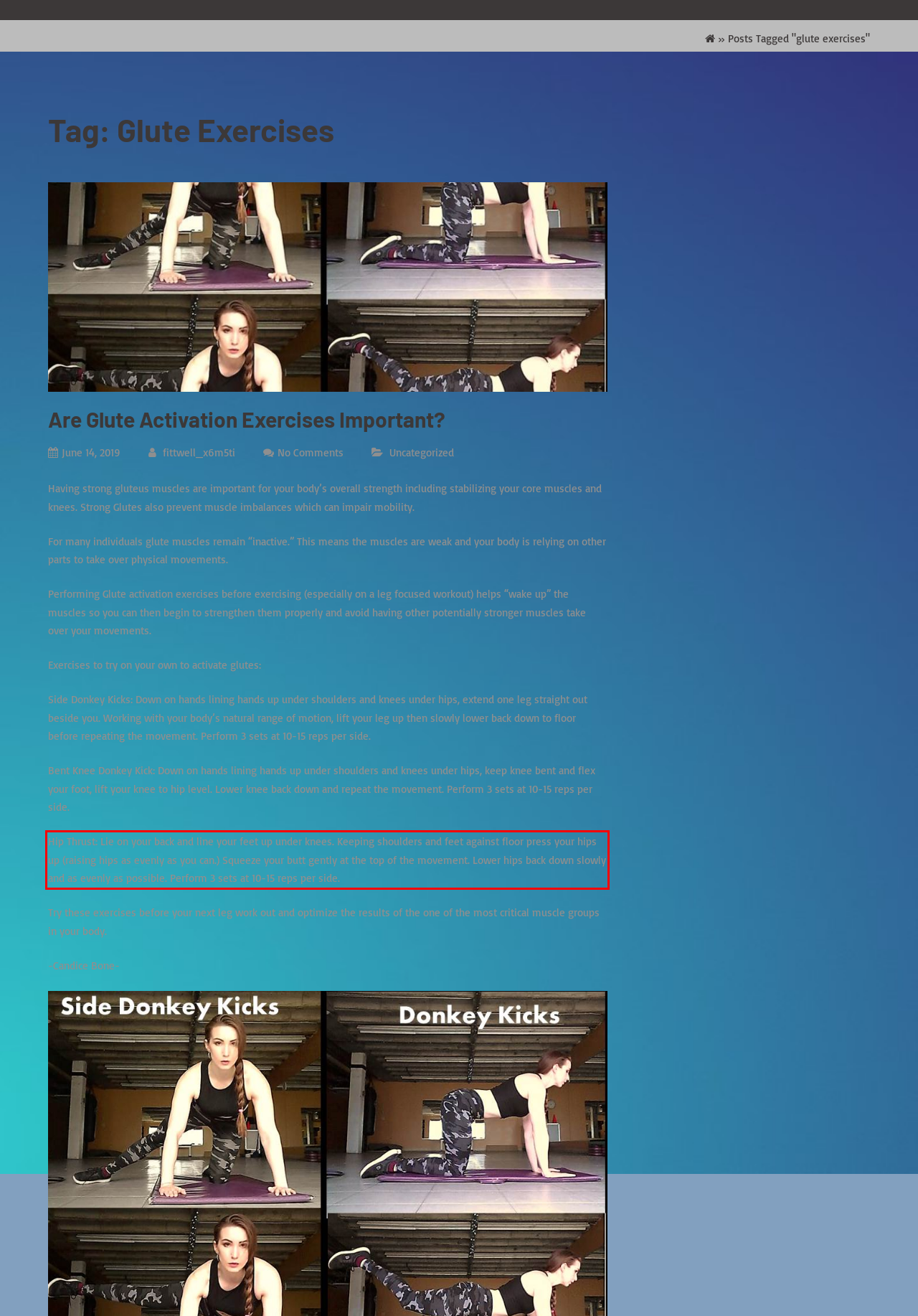From the provided screenshot, extract the text content that is enclosed within the red bounding box.

Hip Thrust: Lie on your back and line your feet up under knees. Keeping shoulders and feet against floor press your hips up (raising hips as evenly as you can.) Squeeze your butt gently at the top of the movement. Lower hips back down slowly and as evenly as possible. Perform 3 sets at 10-15 reps per side.